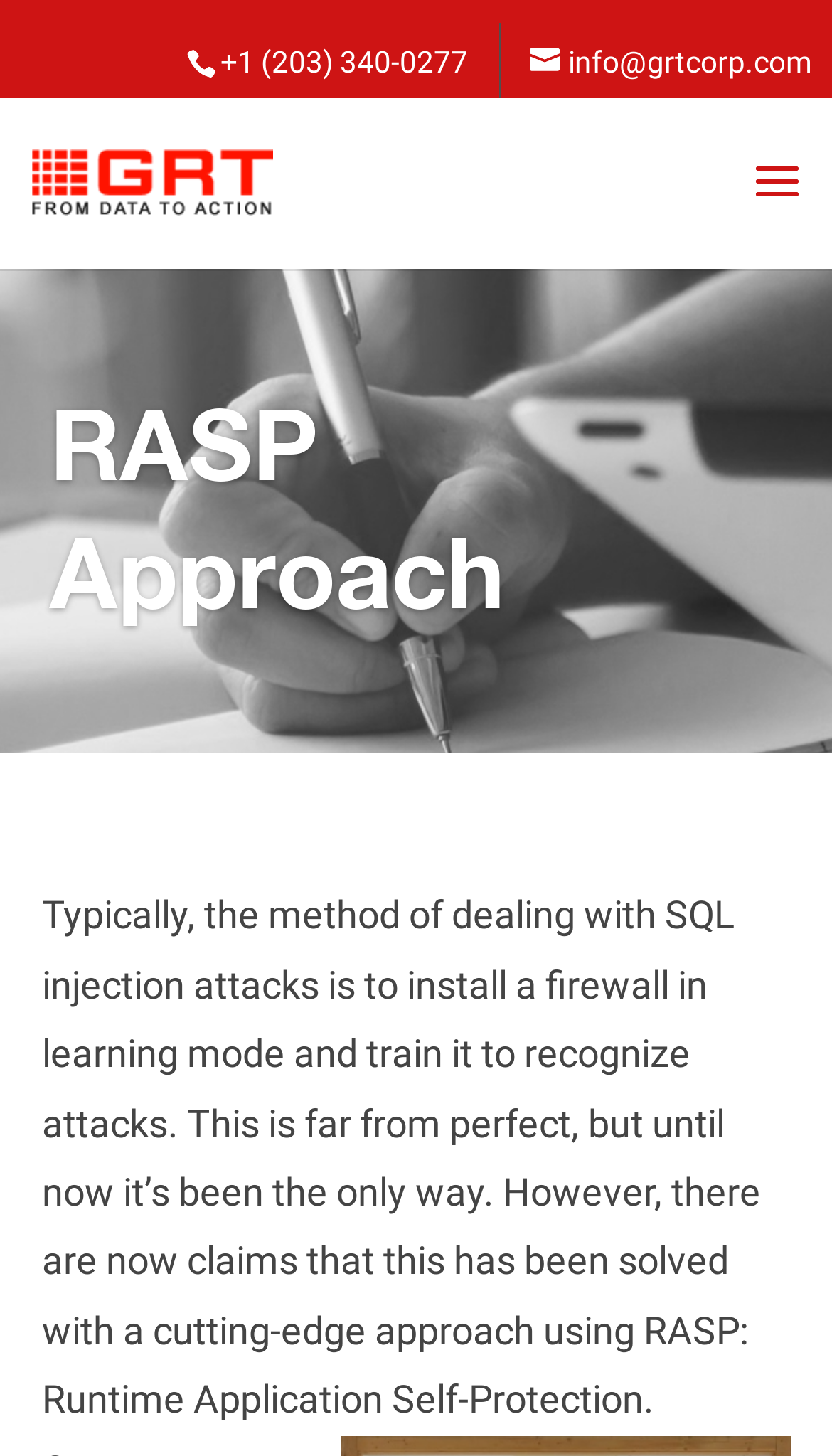Locate the UI element that matches the description info@grtcorp.com in the webpage screenshot. Return the bounding box coordinates in the format (top-left x, top-left y, bottom-right x, bottom-right y), with values ranging from 0 to 1.

[0.637, 0.015, 0.975, 0.067]